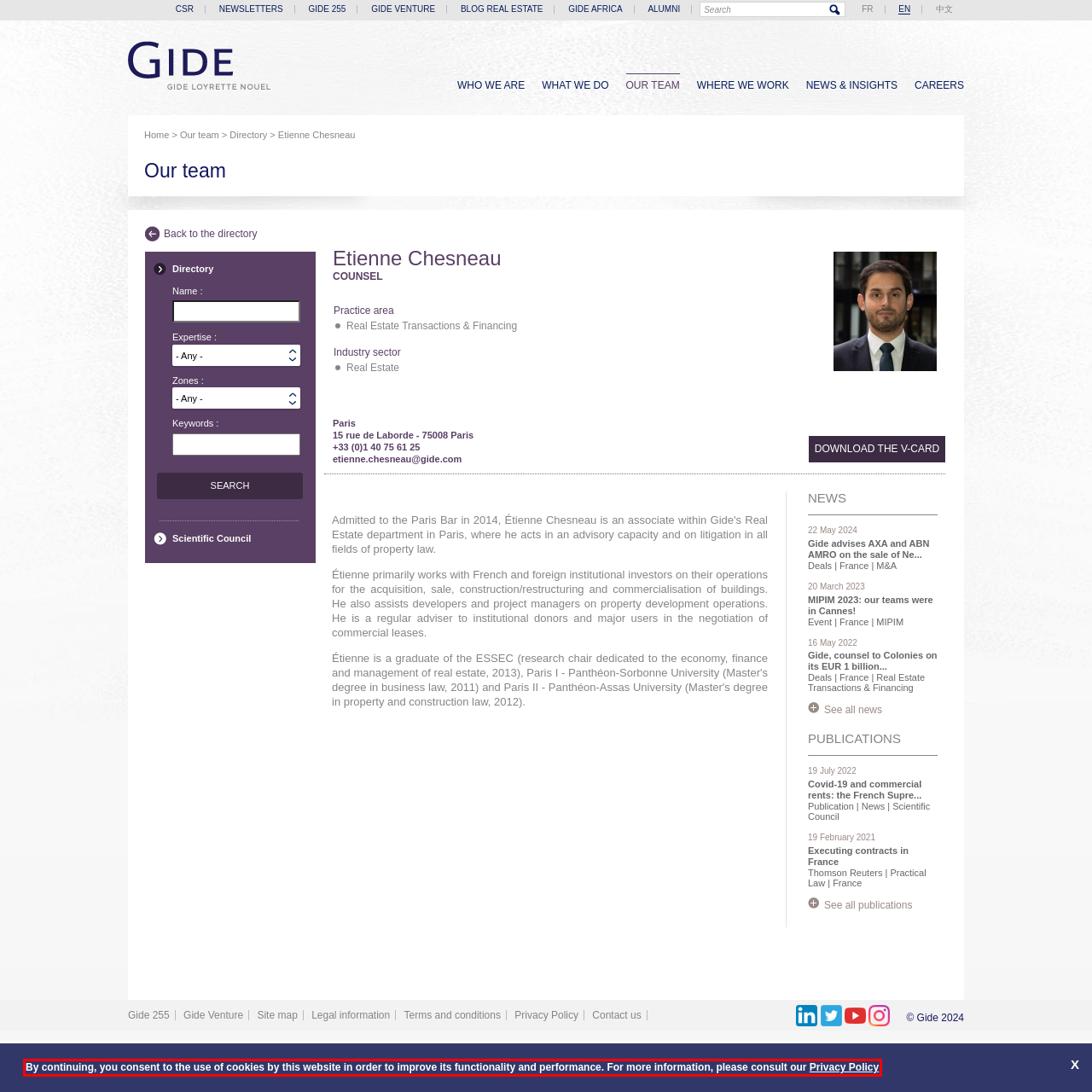By examining the provided screenshot of a webpage, recognize the text within the red bounding box and generate its text content.

By continuing, you consent to the use of cookies by this website in order to improve its functionality and performance. For more information, please consult our Privacy Policy